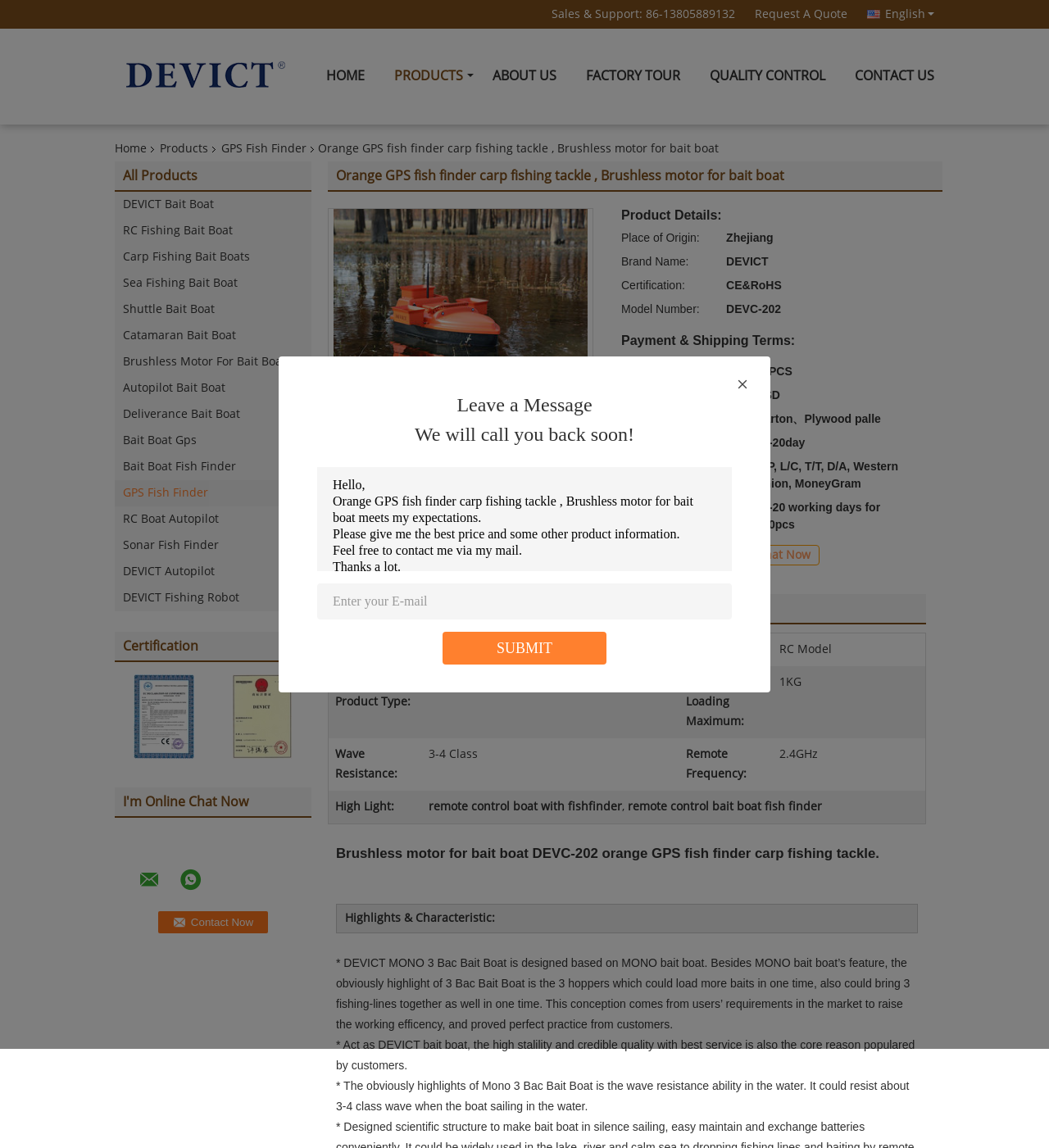Convey a detailed summary of the webpage, mentioning all key elements.

This webpage is about Orange GPS fish finder carp fishing tackle with a Brushless motor for bait boats. At the top, there is a logo of Beijing Devict Technology Co., Ltd. and a navigation menu with links to Home, Products, About Us, Factory Tour, Quality Control, and Contact Us.

Below the navigation menu, there is a heading that repeats the product name, followed by a section with links to various products, including DEVICT Bait Boat, RC Fishing Bait Boat, and others.

On the right side of the page, there is a section with a heading "Sales & Support" and a phone number "86-13805889132". Below this, there are links to "Request A Quote" and "English".

In the main content area, there is a large image of the product, followed by a section with a heading "Product Details". This section includes a table with information about the product, such as its place of origin, brand name, and certification.

To the right of the product details section, there is a section with a heading "Leave a Message" and a text box where users can enter their inquiry details. Below this, there is a button labeled "SUBMIT".

At the bottom of the page, there is a section with links to various certifications, including China Beijing Devict Technology Co., Ltd certification. There is also a button labeled "Contact Now" and a description list with details about the product.

Overall, this webpage appears to be a product page for Orange GPS fish finder carp fishing tackle with a Brushless motor for bait boats, providing detailed information about the product and its features, as well as contact information and links to related products and certifications.